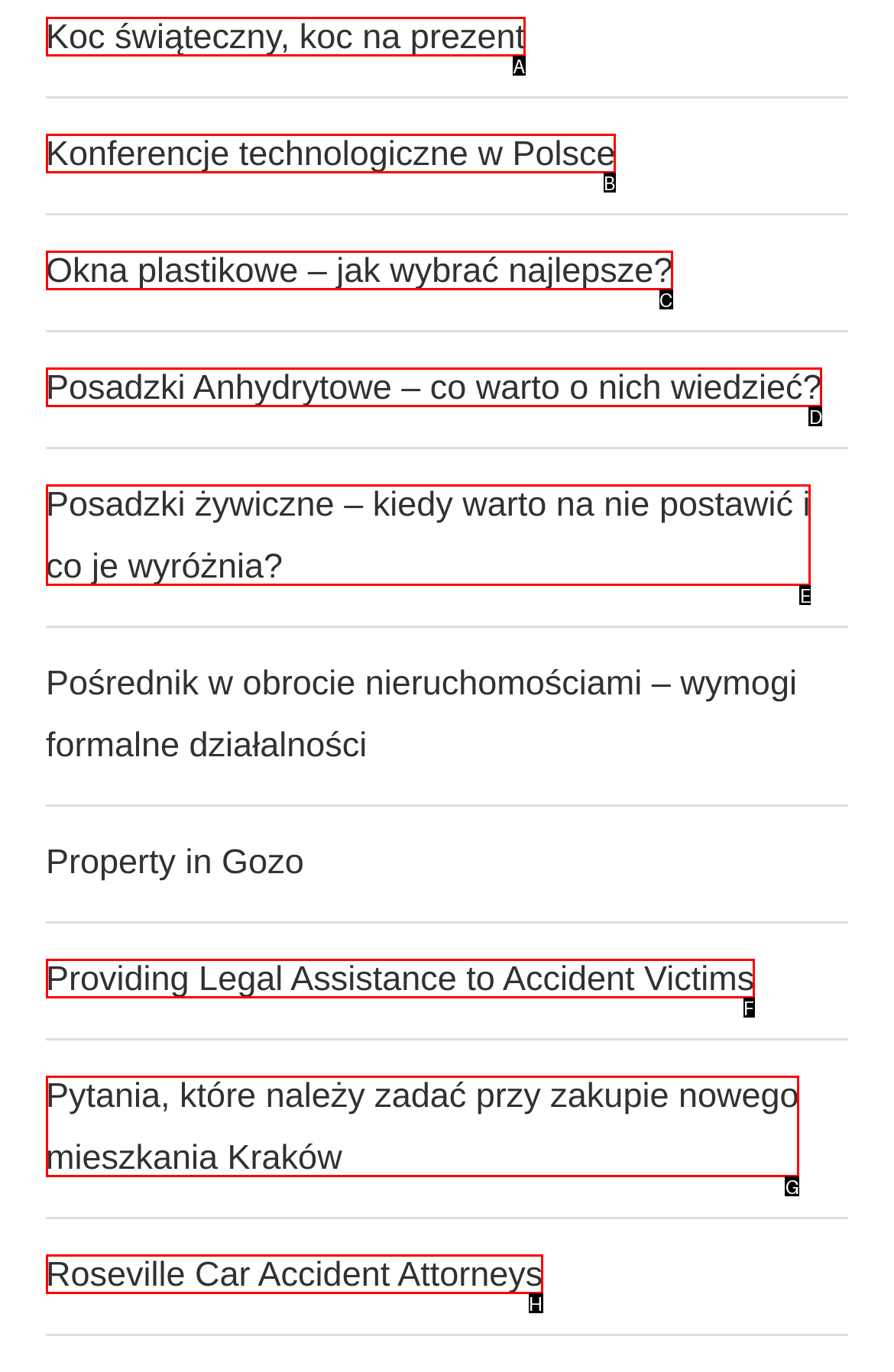Tell me which one HTML element best matches the description: Future Cars Trucks
Answer with the option's letter from the given choices directly.

None